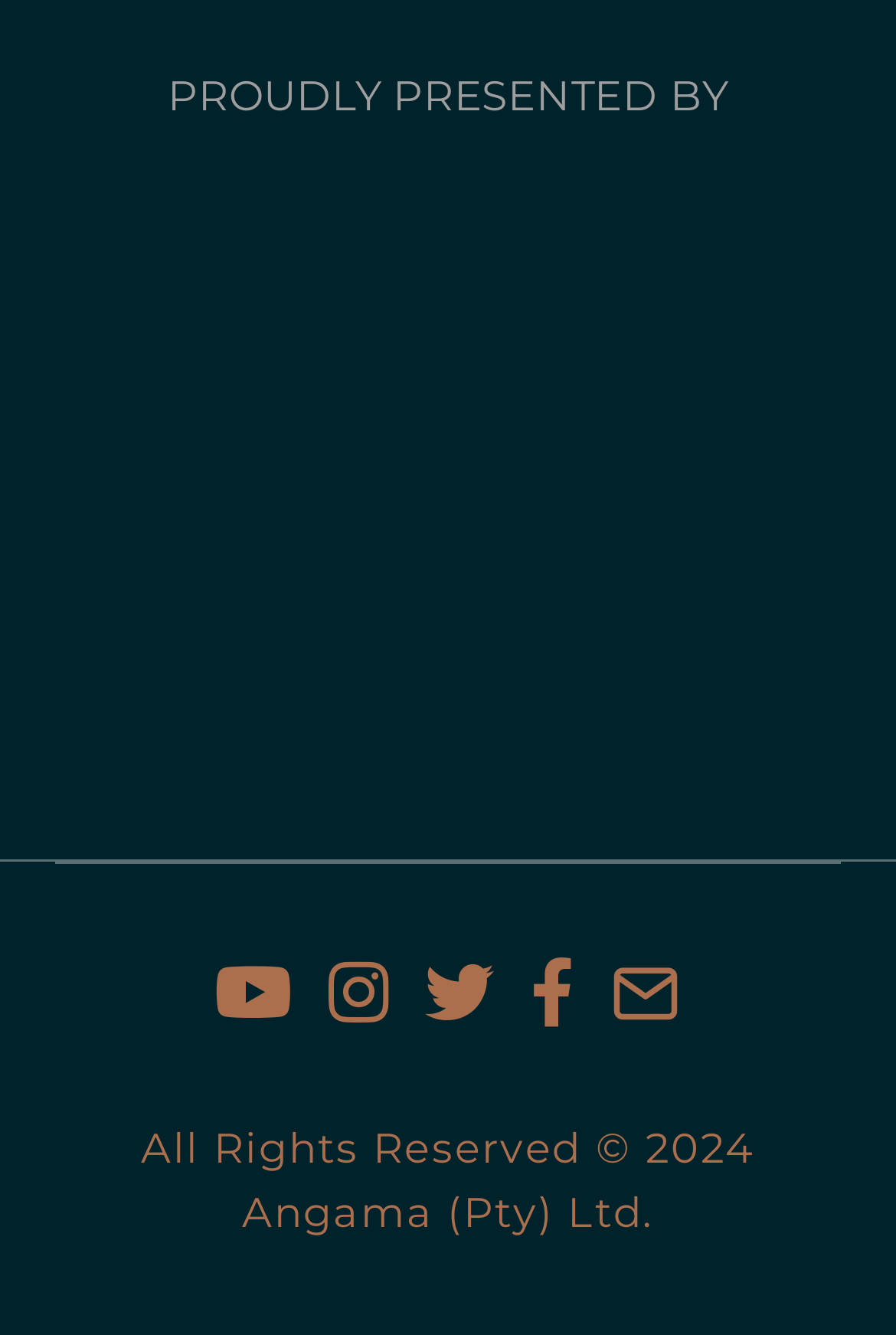Use the information in the screenshot to answer the question comprehensively: What is the name of the presented entity?

The presented entity is named 'Angama Mara' as indicated by the image with the OCR text 'Angama Mara' at the top of the webpage.